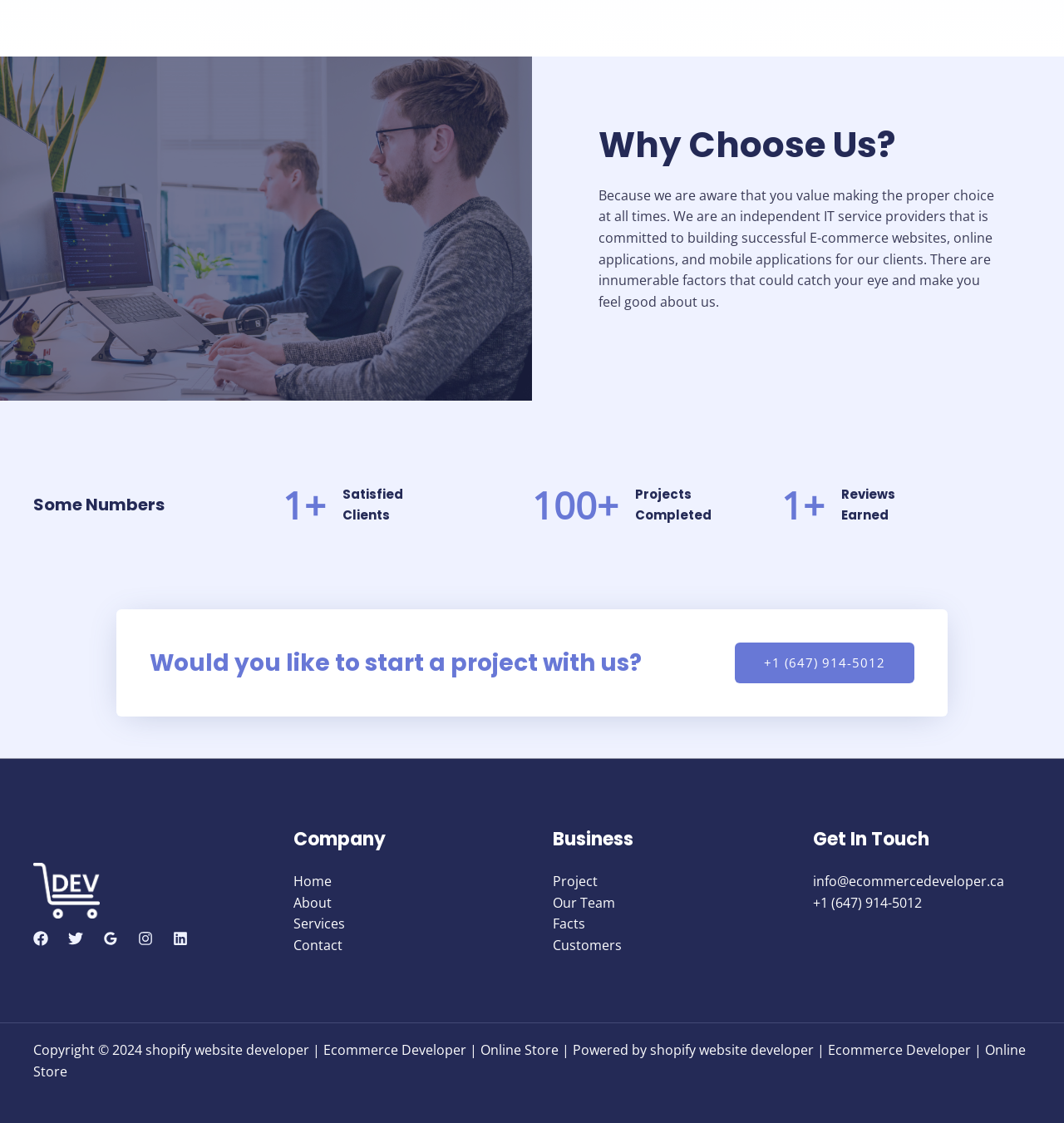What is the company's specialty?
Based on the screenshot, respond with a single word or phrase.

E-commerce websites, online applications, and mobile applications